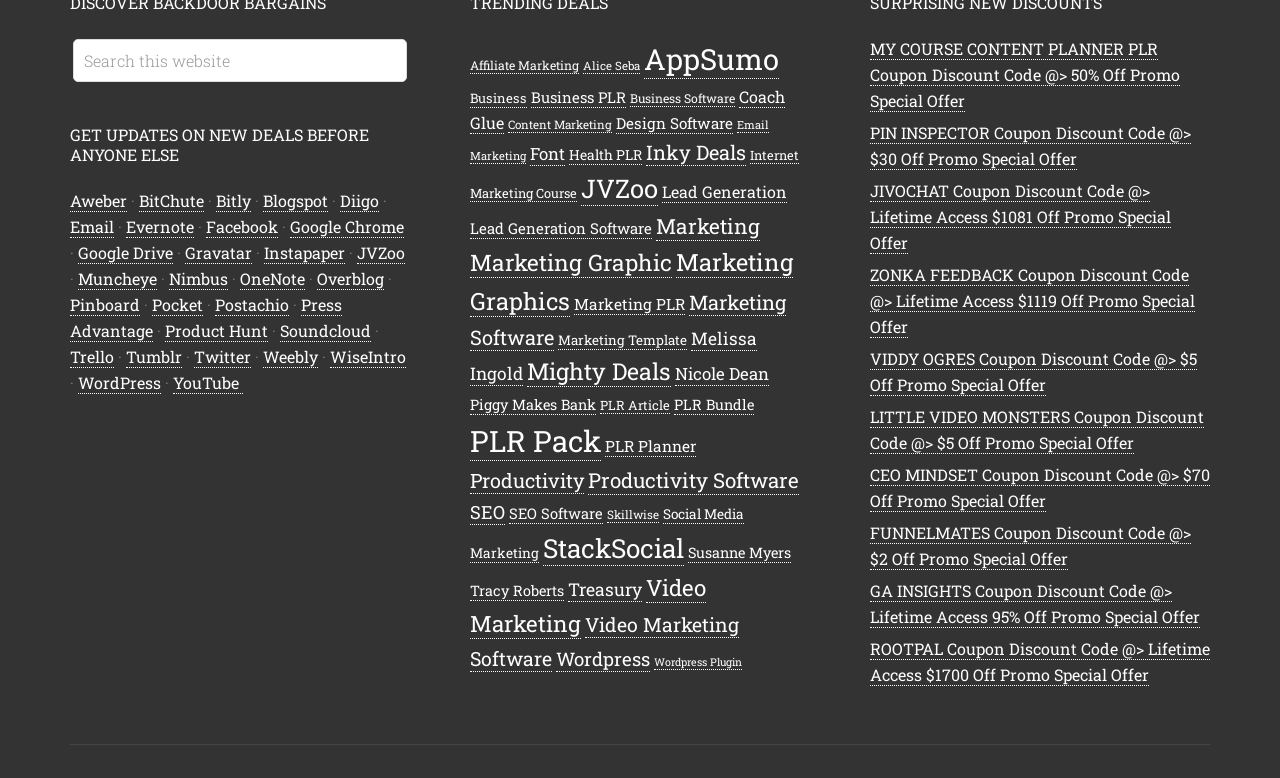Specify the bounding box coordinates (top-left x, top-left y, bottom-right x, bottom-right y) of the UI element in the screenshot that matches this description: Overblog

[0.248, 0.344, 0.3, 0.372]